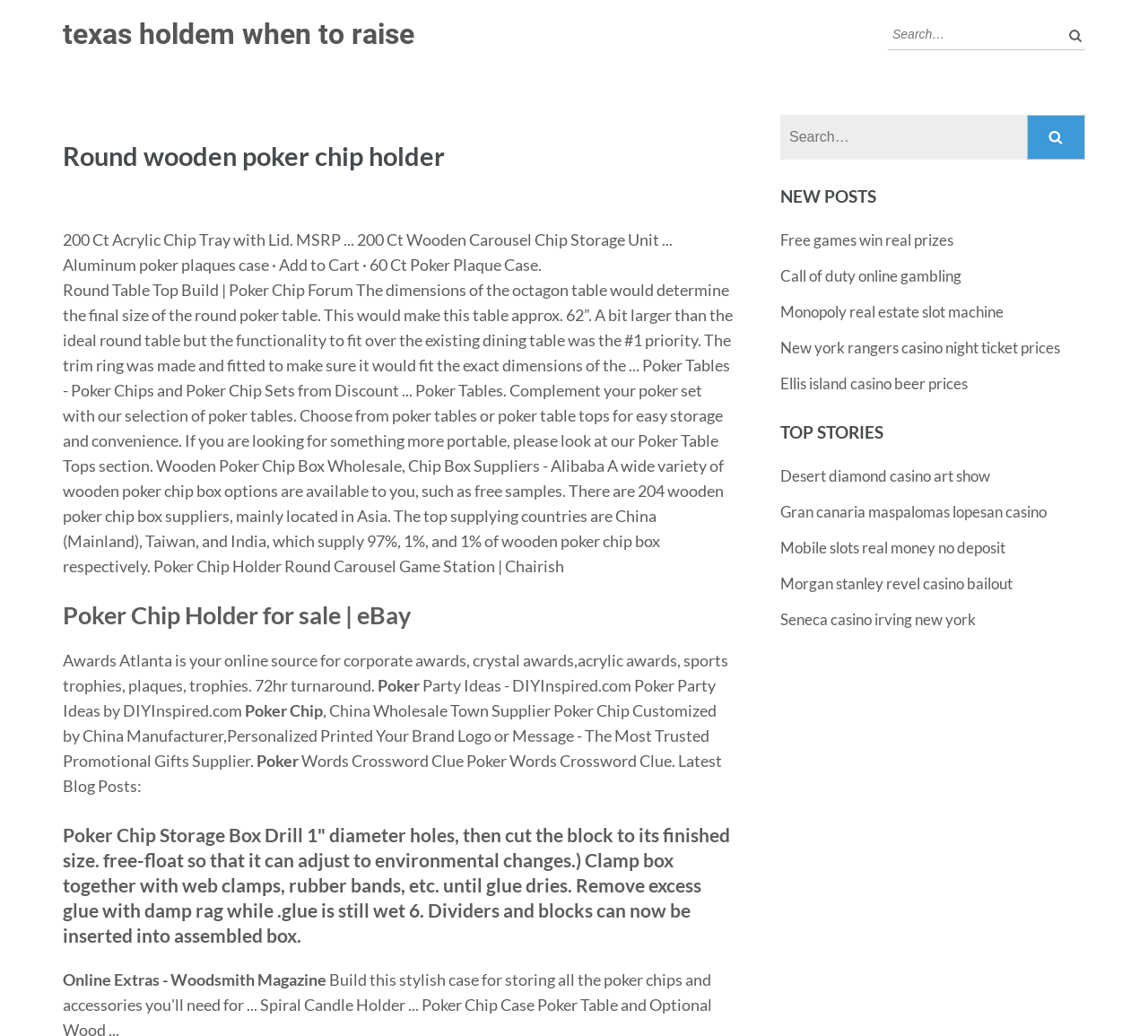What type of products are being discussed on this webpage?
Can you provide a detailed and comprehensive answer to the question?

The webpage contains texts and links related to various poker-related products, such as poker chip holders, poker tables, poker plaques, and poker chip storage boxes, indicating that the webpage is discussing these types of products.